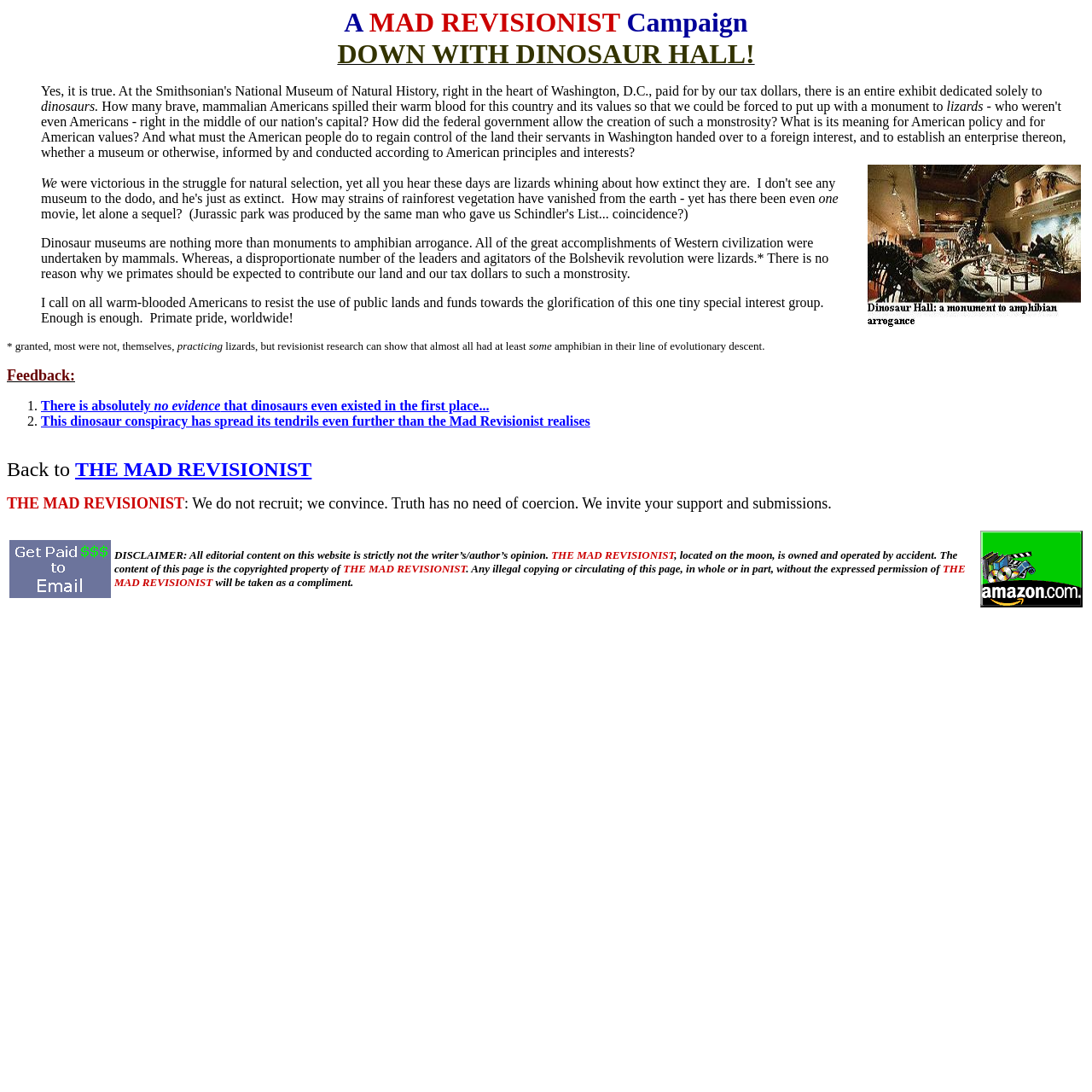Answer the question in one word or a short phrase:
What is the main topic of this webpage?

Dinosaurs